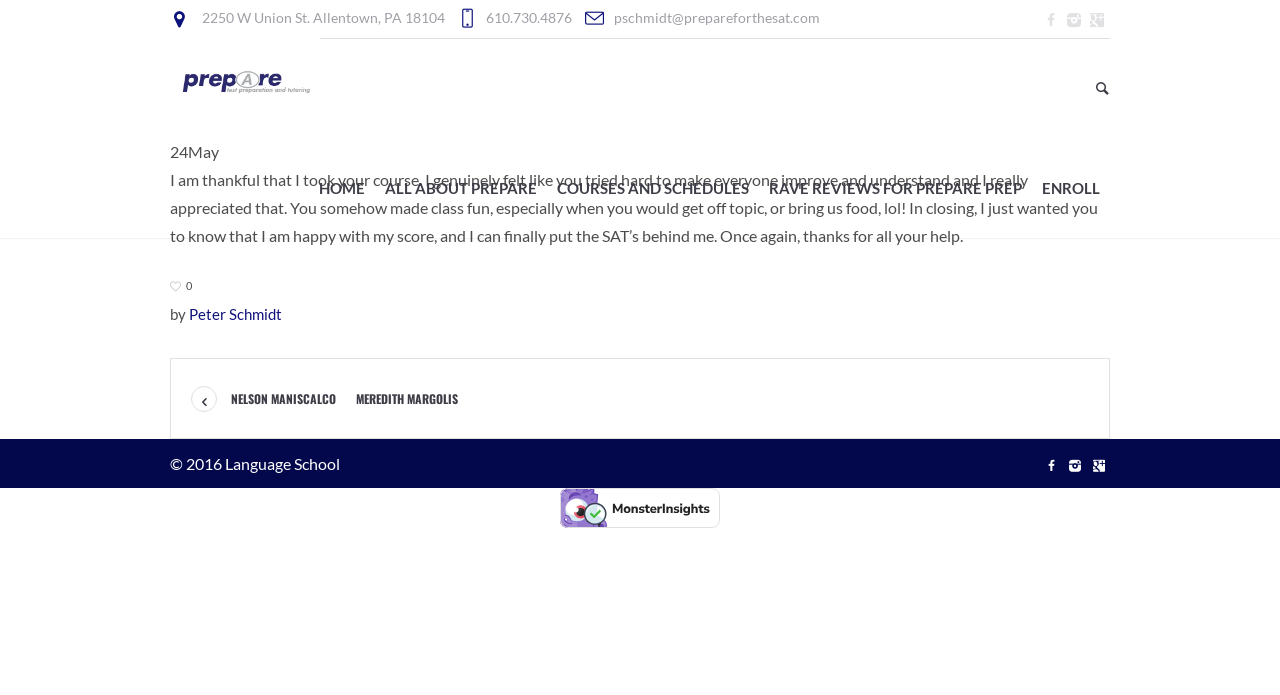Respond to the question below with a single word or phrase:
What is the copyright year of the webpage?

2016